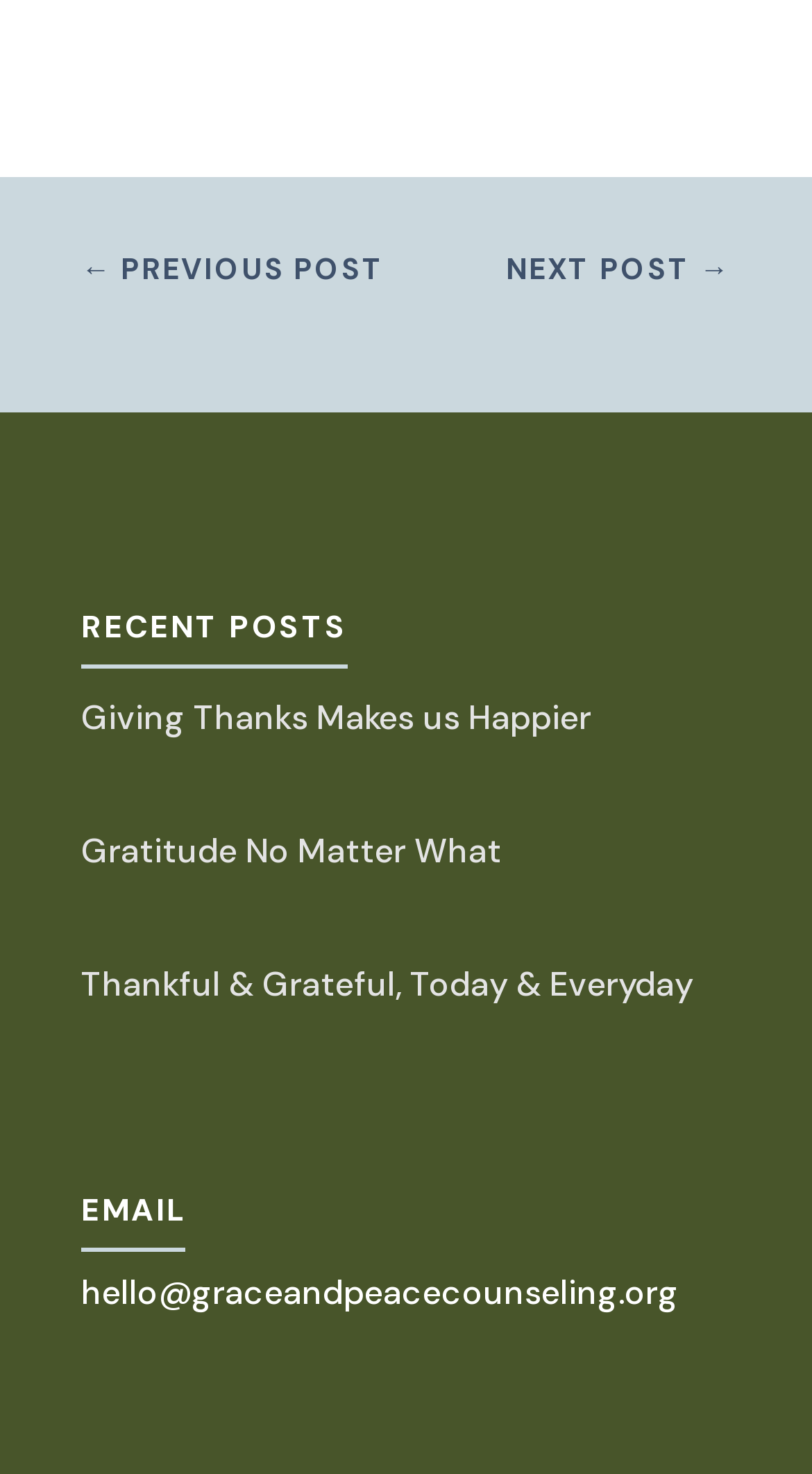What is the email address provided?
Using the image, respond with a single word or phrase.

hello@graceandpeacecounseling.org